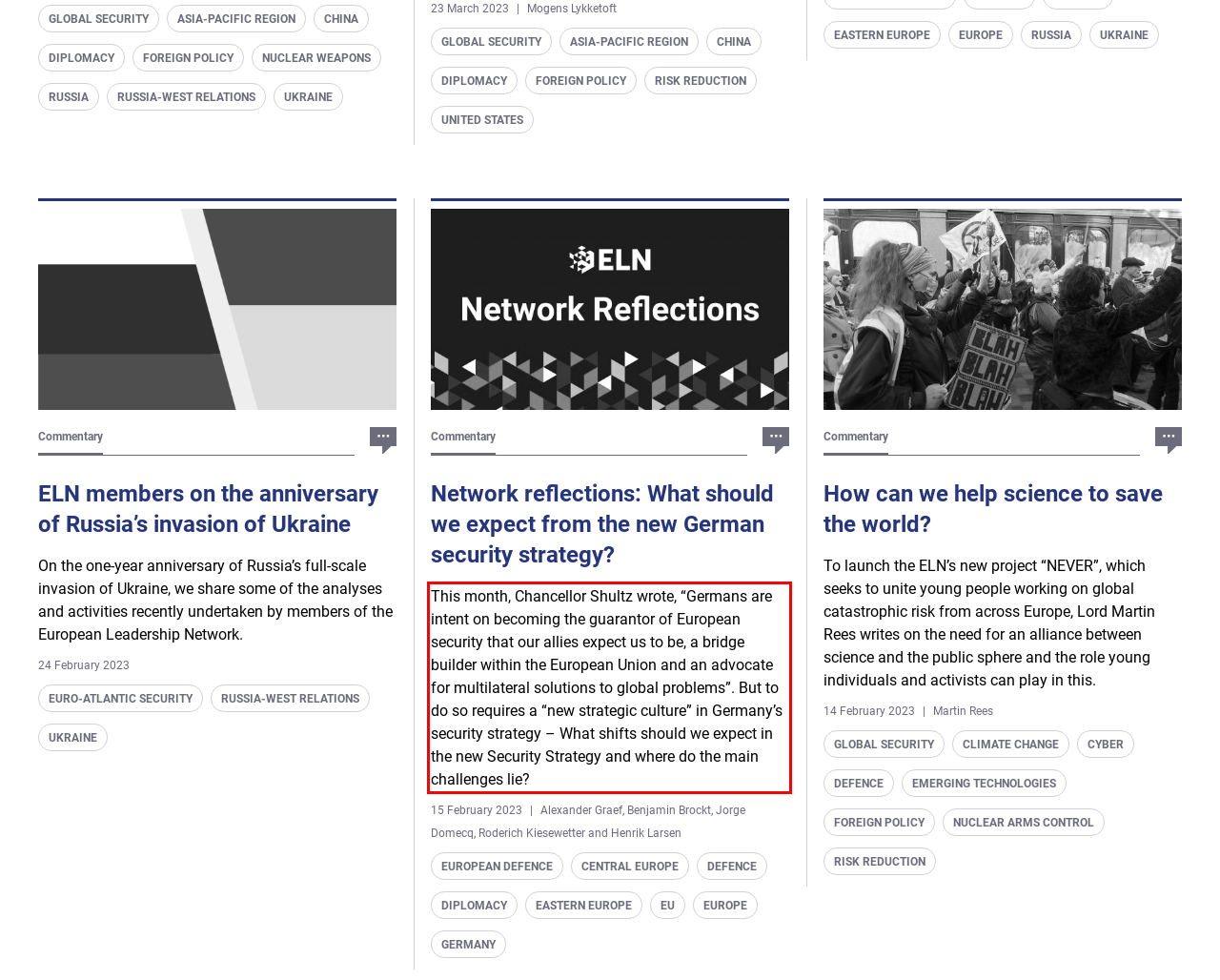You are given a webpage screenshot with a red bounding box around a UI element. Extract and generate the text inside this red bounding box.

This month, Chancellor Shultz wrote, “Germans are intent on becoming the guarantor of European security that our allies expect us to be, a bridge builder within the European Union and an advocate for multilateral solutions to global problems”. But to do so requires a “new strategic culture” in Germany’s security strategy – What shifts should we expect in the new Security Strategy and where do the main challenges lie?